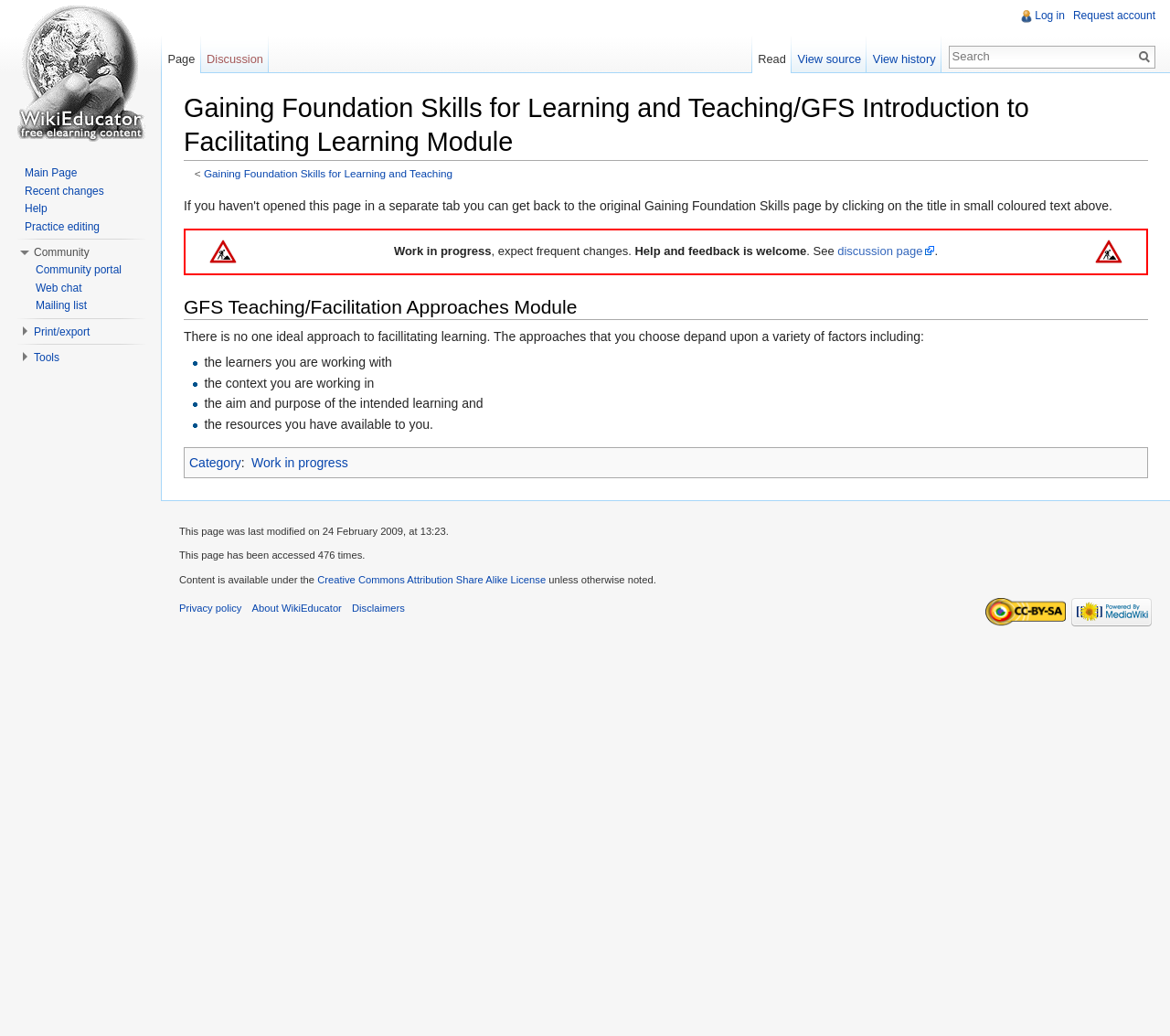What is the license under which the content is available?
Provide a detailed and extensive answer to the question.

The webpage states that the content is available under the Creative Commons Attribution Share Alike License, unless otherwise noted.